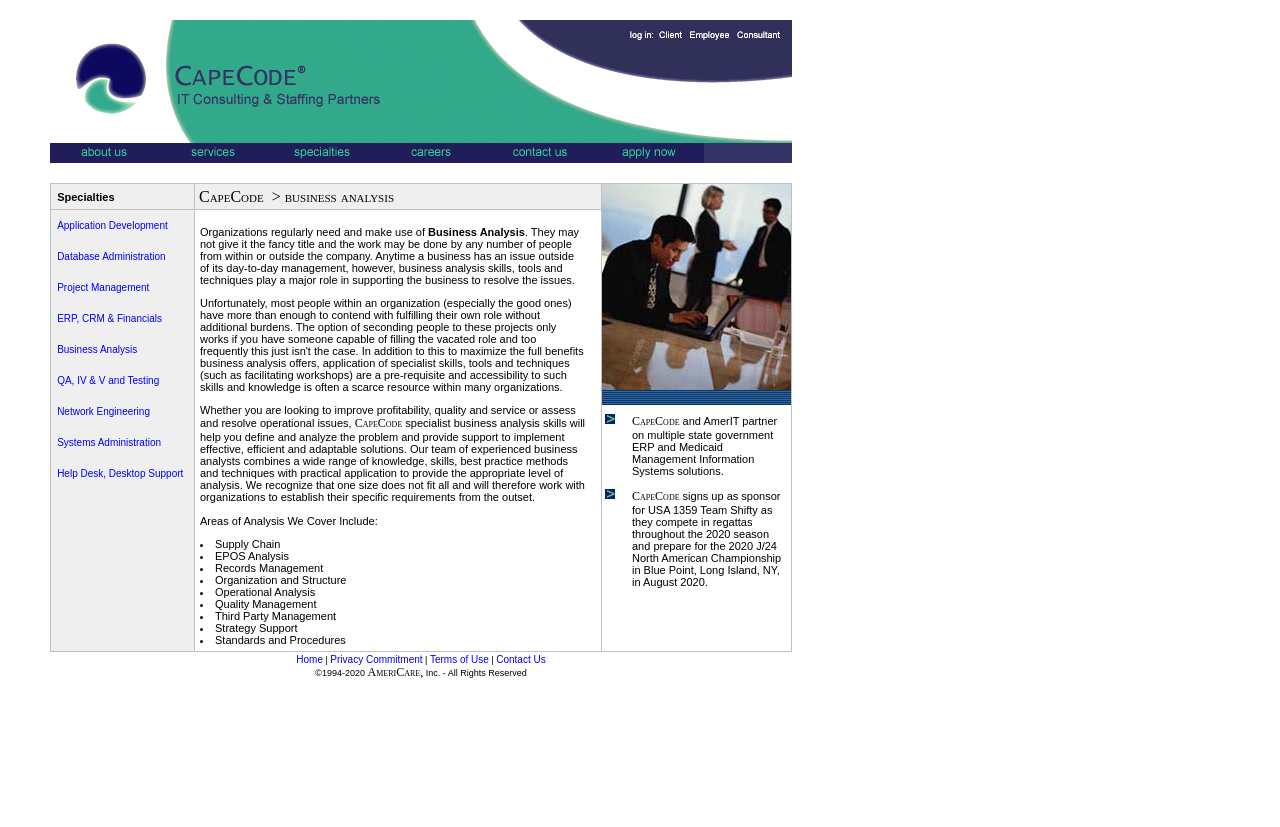Provide a comprehensive caption for the webpage.

The webpage is about CapeCode, an IT consulting and staffing partner. At the top, there is a navigation menu with a "home" link and an image, followed by a series of links with images, including "Application Development", "Database Administration", "Project Management", and others.

Below the navigation menu, there is a section that appears to be a description of CapeCode's business analysis services. The text explains that business analysis is an essential function in organizations, but it can be challenging to implement effectively. CapeCode offers specialist business analysis skills to help organizations define and analyze problems and implement effective solutions. The text also mentions that CapeCode's team of experienced business analysts combines knowledge, skills, and best practices to provide tailored analysis.

To the right of the text, there is an image. Below the text, there is a list of areas of analysis that CapeCode covers, including Supply Chain, EPOS Analysis, Records Management, and others. Each area of analysis is listed as a separate link.

The overall layout of the webpage is organized, with clear headings and concise text. The use of images and links adds visual interest and makes it easy to navigate.